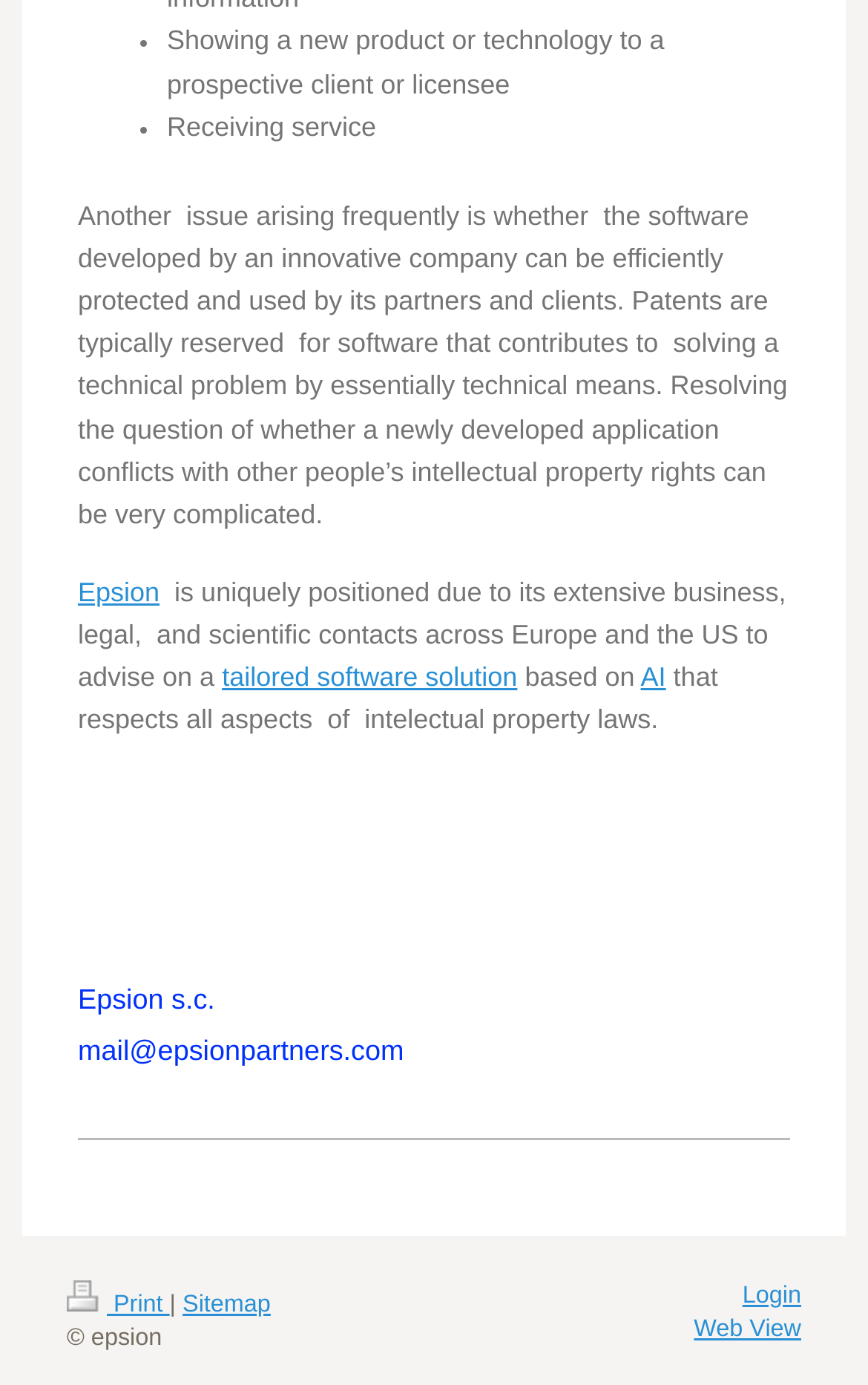Carefully examine the image and provide an in-depth answer to the question: What type of solution does the company provide?

The company provides a tailored software solution, which is based on AI and respects all aspects of intellectual property laws, as mentioned in the text on the webpage.